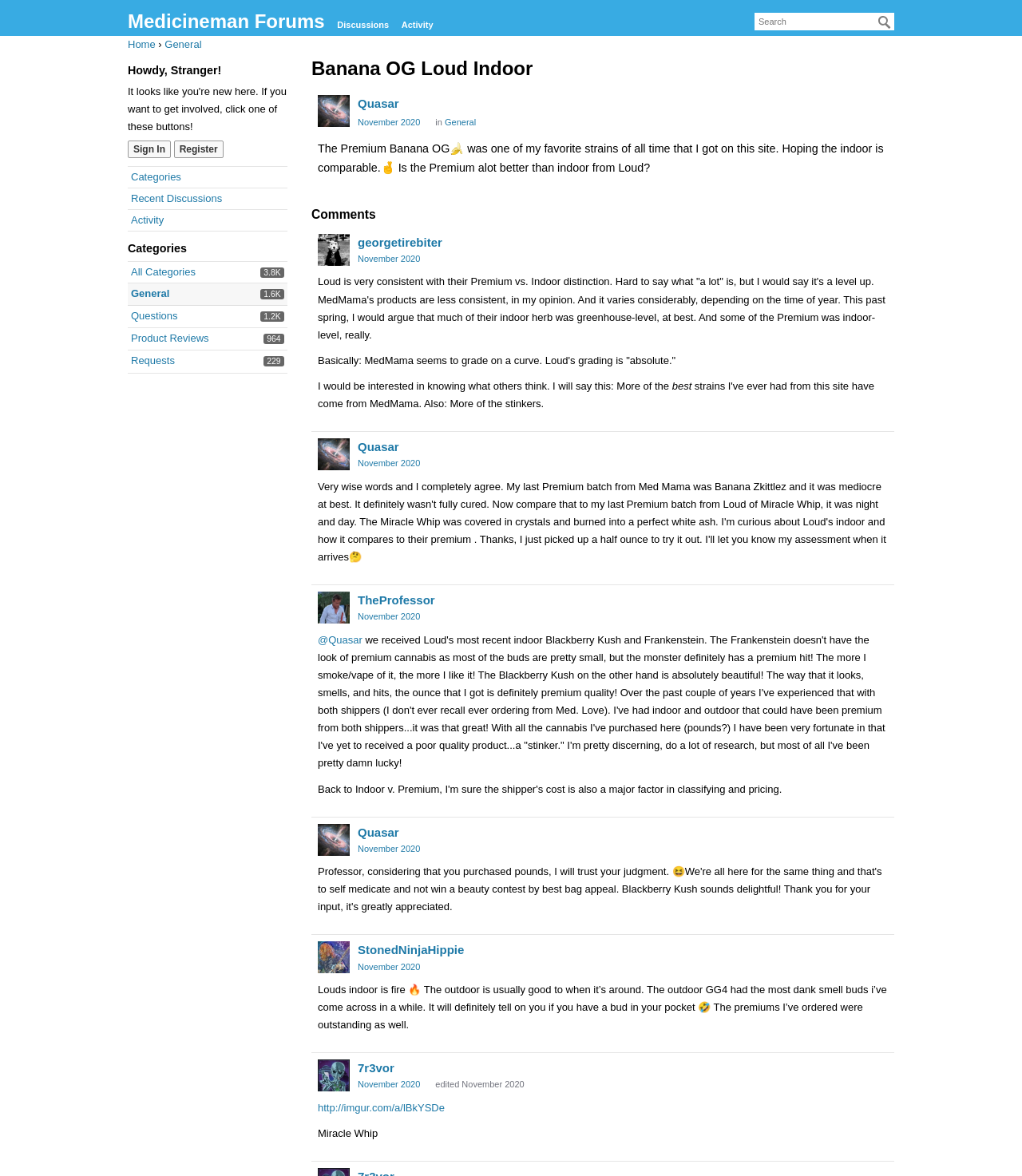Specify the bounding box coordinates of the area that needs to be clicked to achieve the following instruction: "Sign In".

[0.125, 0.119, 0.167, 0.134]